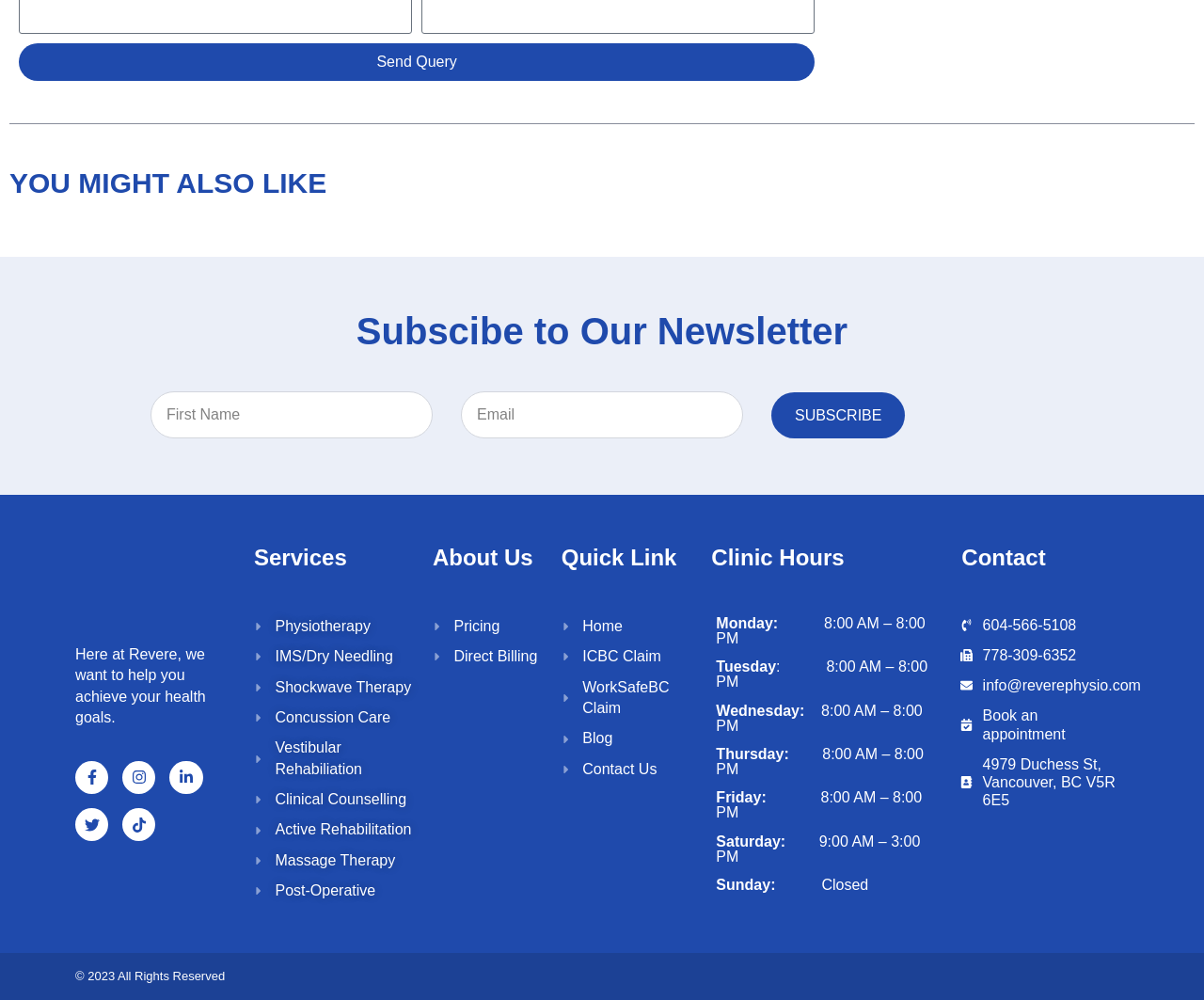What is the purpose of the 'SUBSCRIBE' button?
Provide a thorough and detailed answer to the question.

The 'SUBSCRIBE' button is located next to the 'Name' and 'Email' textboxes, which suggests that it is used to submit the user's information to subscribe to the newsletter.